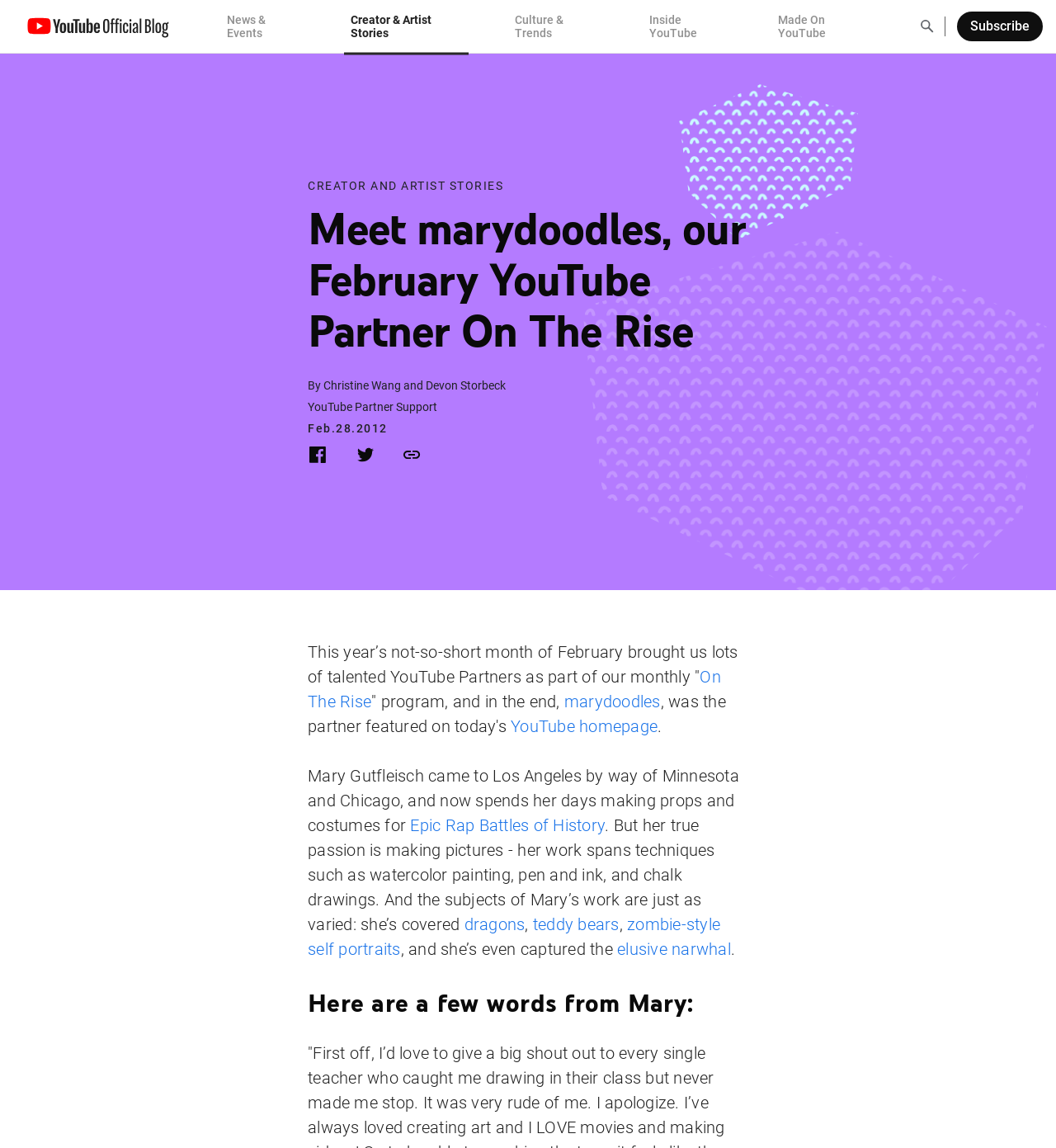Determine the bounding box coordinates of the clickable region to carry out the instruction: "Click the YouTube Official Blog logo".

[0.024, 0.013, 0.162, 0.033]